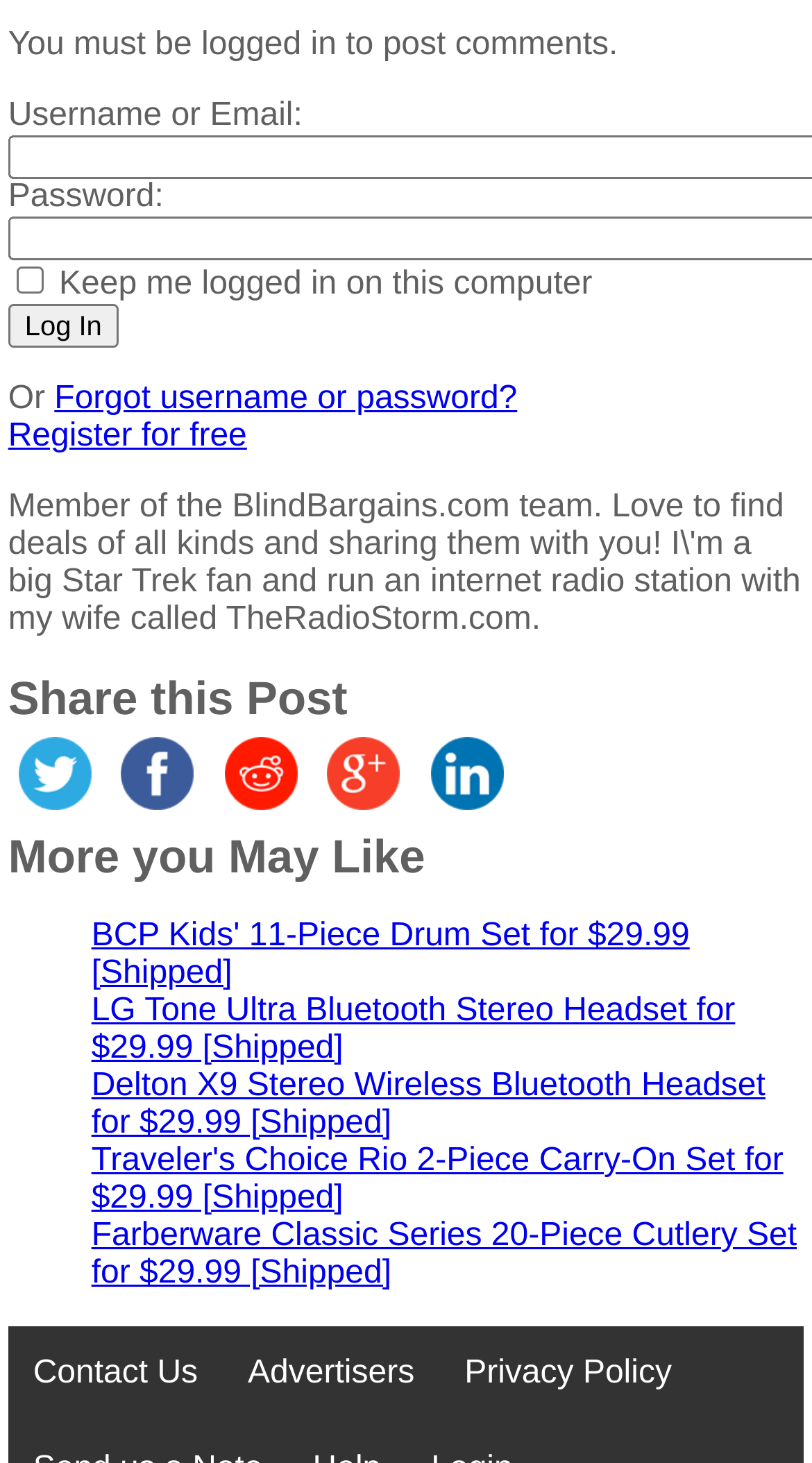Please indicate the bounding box coordinates of the element's region to be clicked to achieve the instruction: "Enter username or email". Provide the coordinates as four float numbers between 0 and 1, i.e., [left, top, right, bottom].

[0.01, 0.067, 0.372, 0.091]